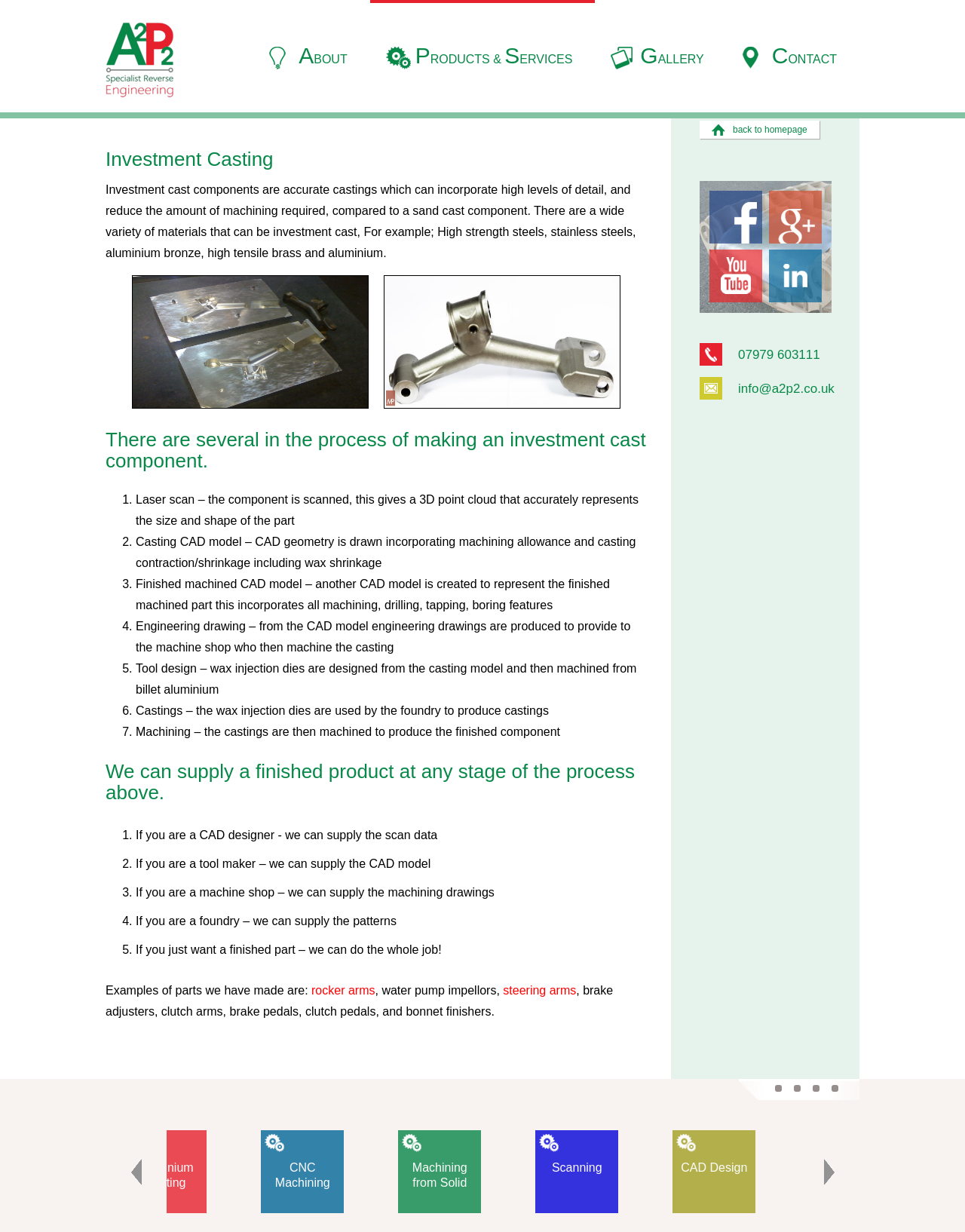Highlight the bounding box of the UI element that corresponds to this description: "About".

[0.263, 0.0, 0.383, 0.091]